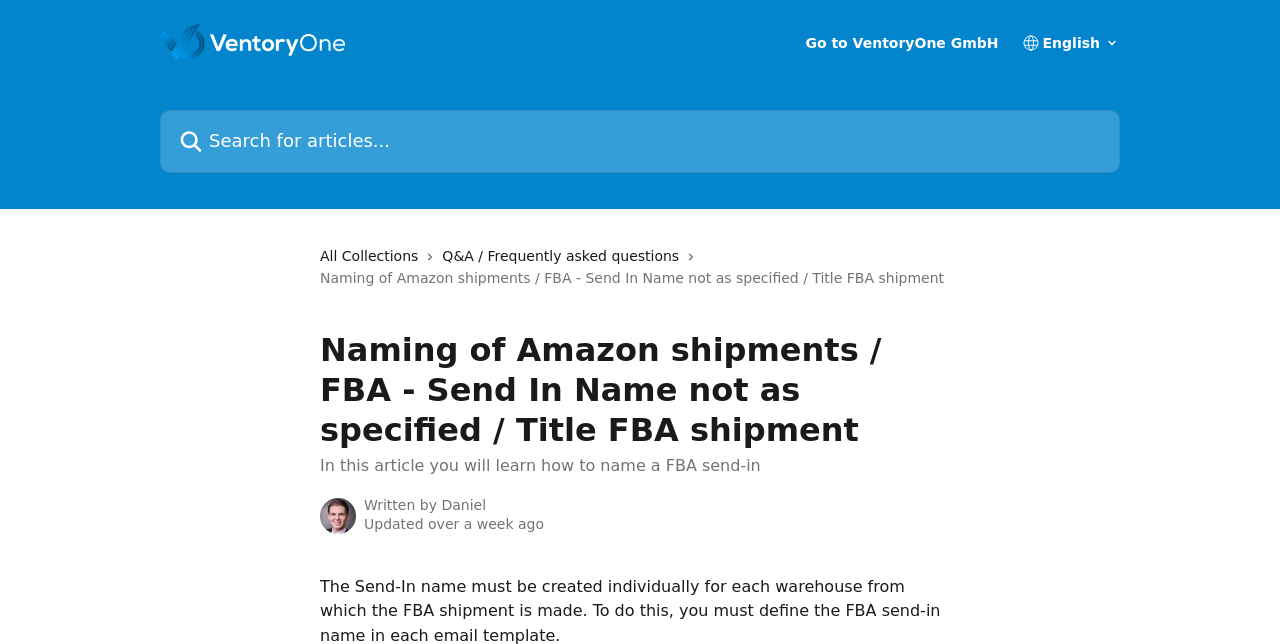Provide a one-word or one-phrase answer to the question:
When was the article last updated?

Over a week ago